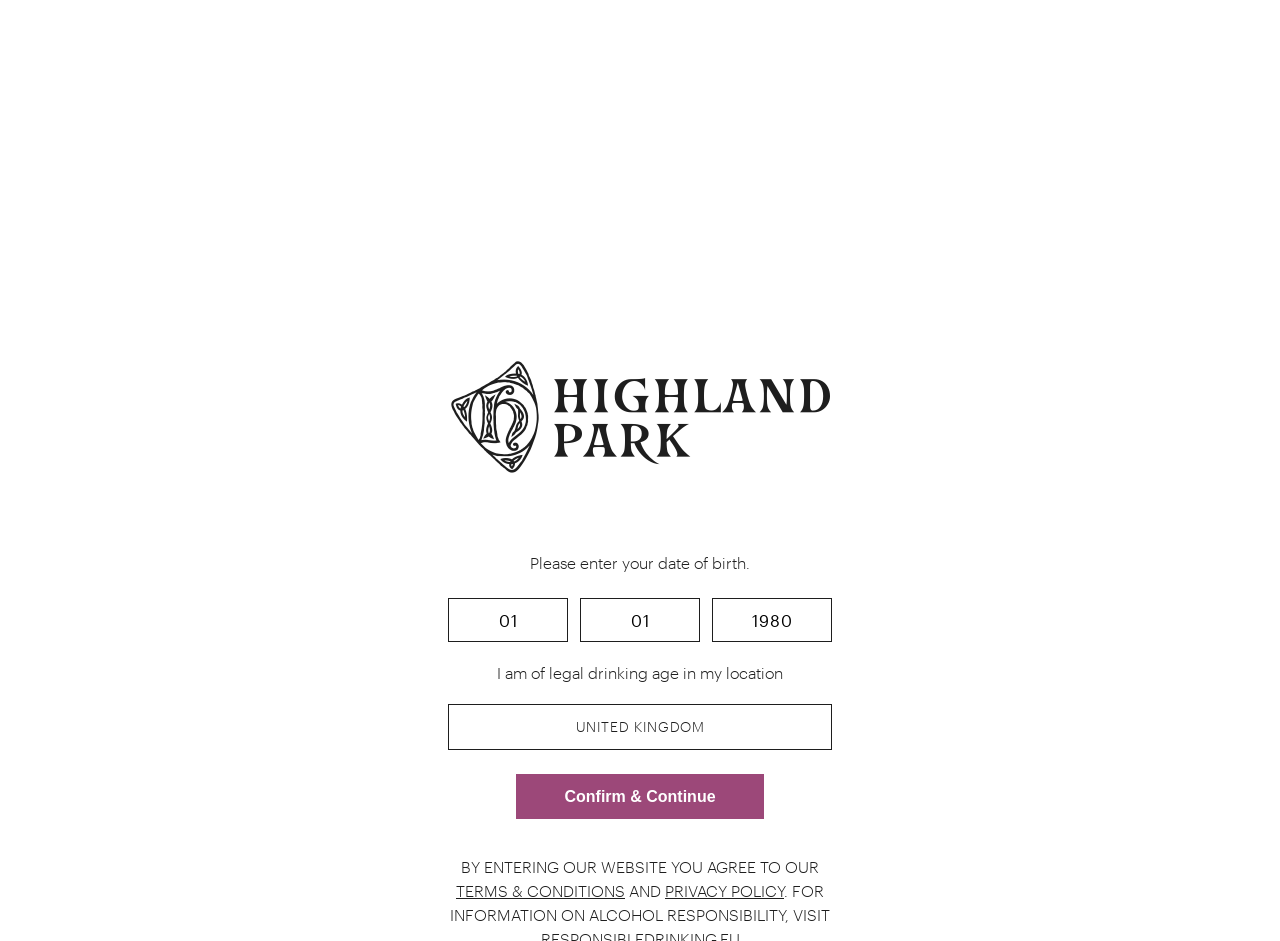Carefully examine the image and provide an in-depth answer to the question: What is the occupation of Gordon Motion?

Based on the webpage, Gordon Motion is introduced as the Master Whisky Maker, which is evident from the image caption 'Highland Park's Master Whisky Maker Gordon Motion' and the overall context of the webpage.